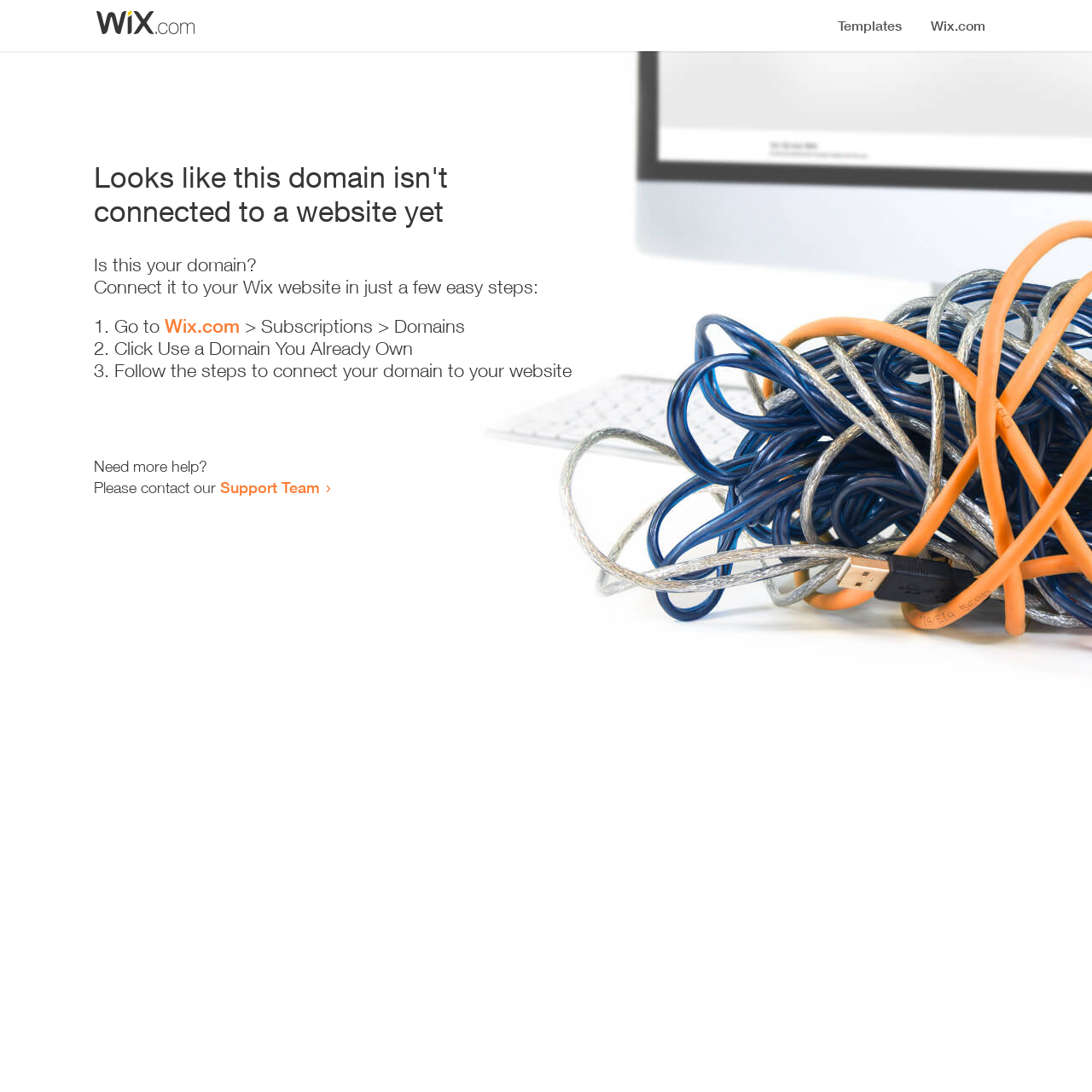Identify and generate the primary title of the webpage.

Looks like this domain isn't
connected to a website yet